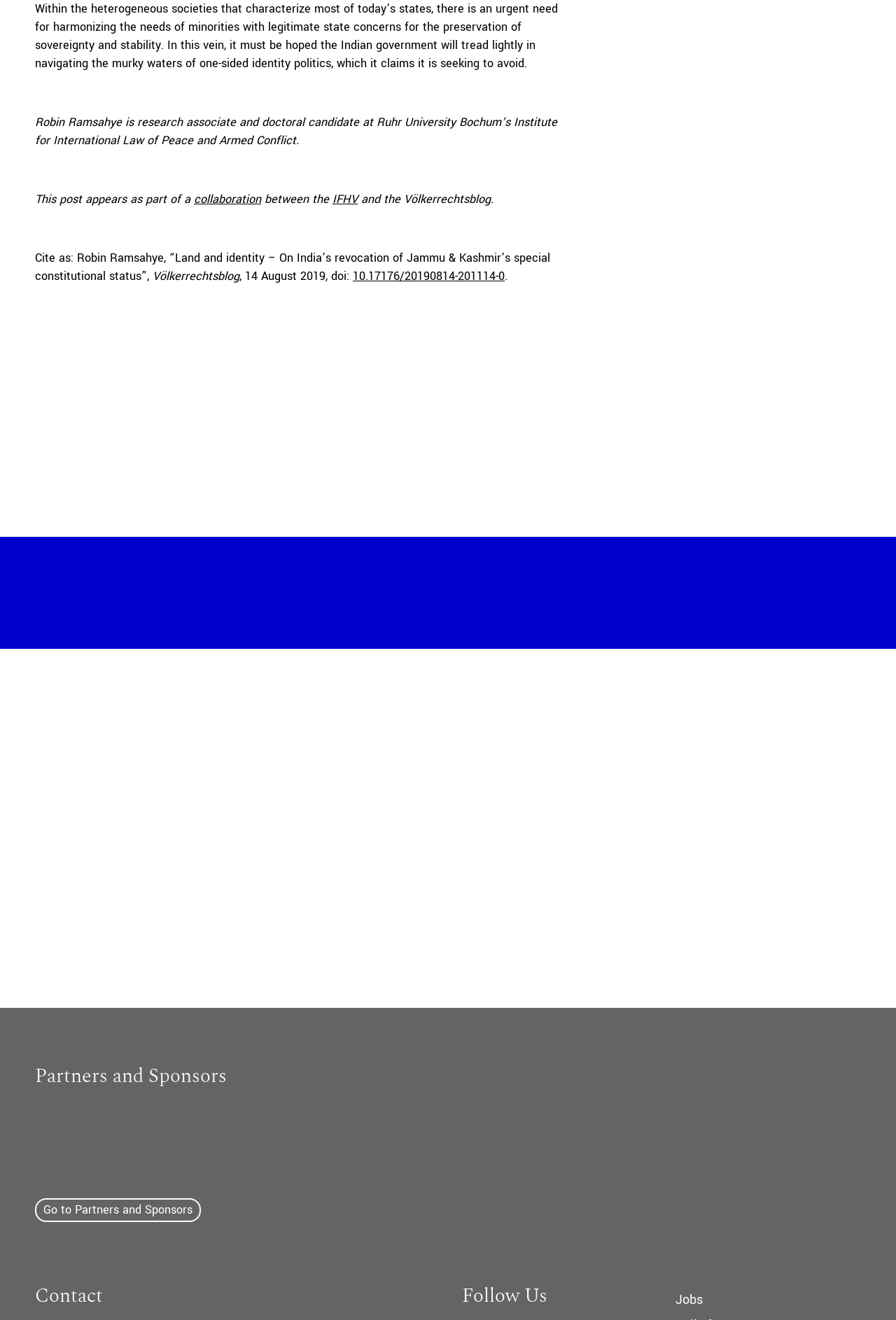Please identify the bounding box coordinates of the clickable element to fulfill the following instruction: "Contact us". The coordinates should be four float numbers between 0 and 1, i.e., [left, top, right, bottom].

None